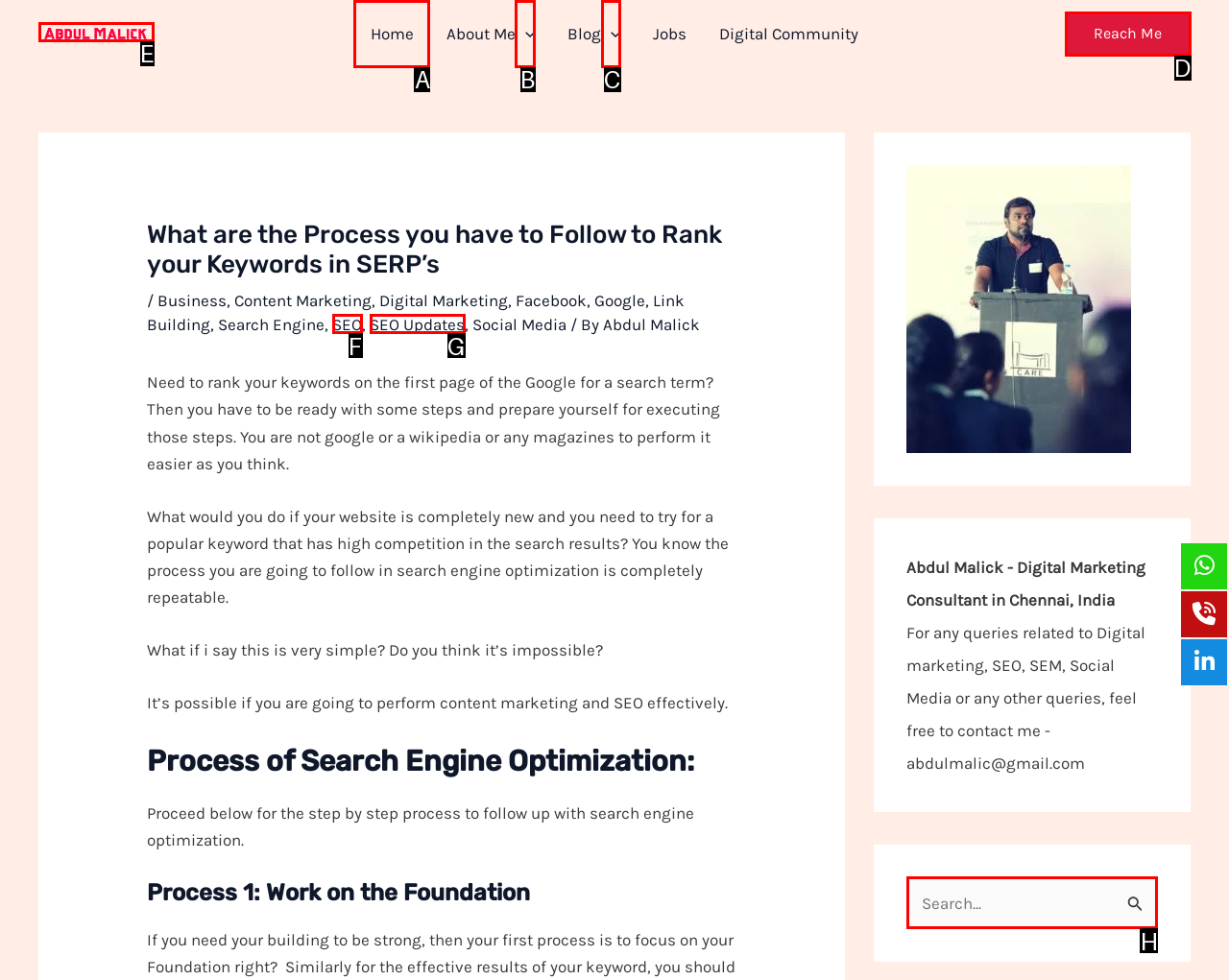Identify the letter of the correct UI element to fulfill the task: Search for something from the given options in the screenshot.

H